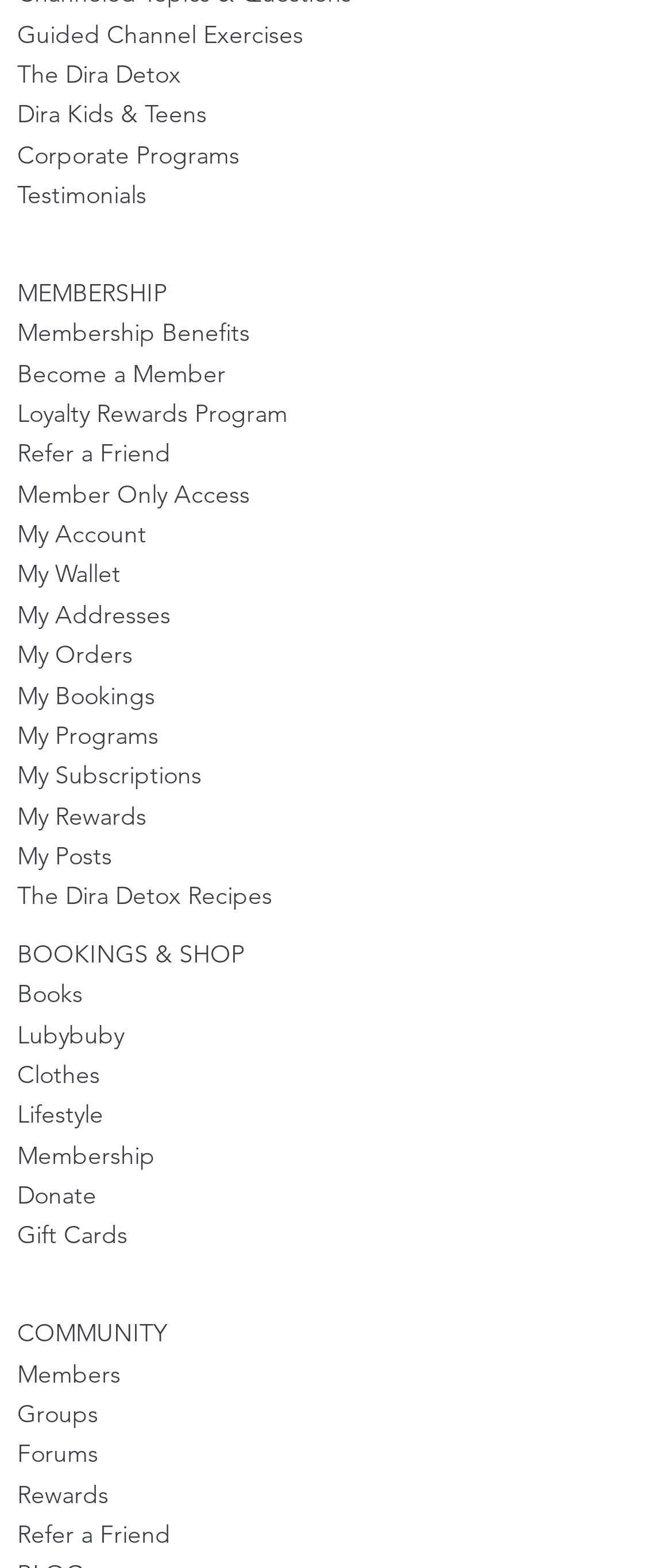Give a one-word or one-phrase response to the question: 
How many links are there in the webpage?

43